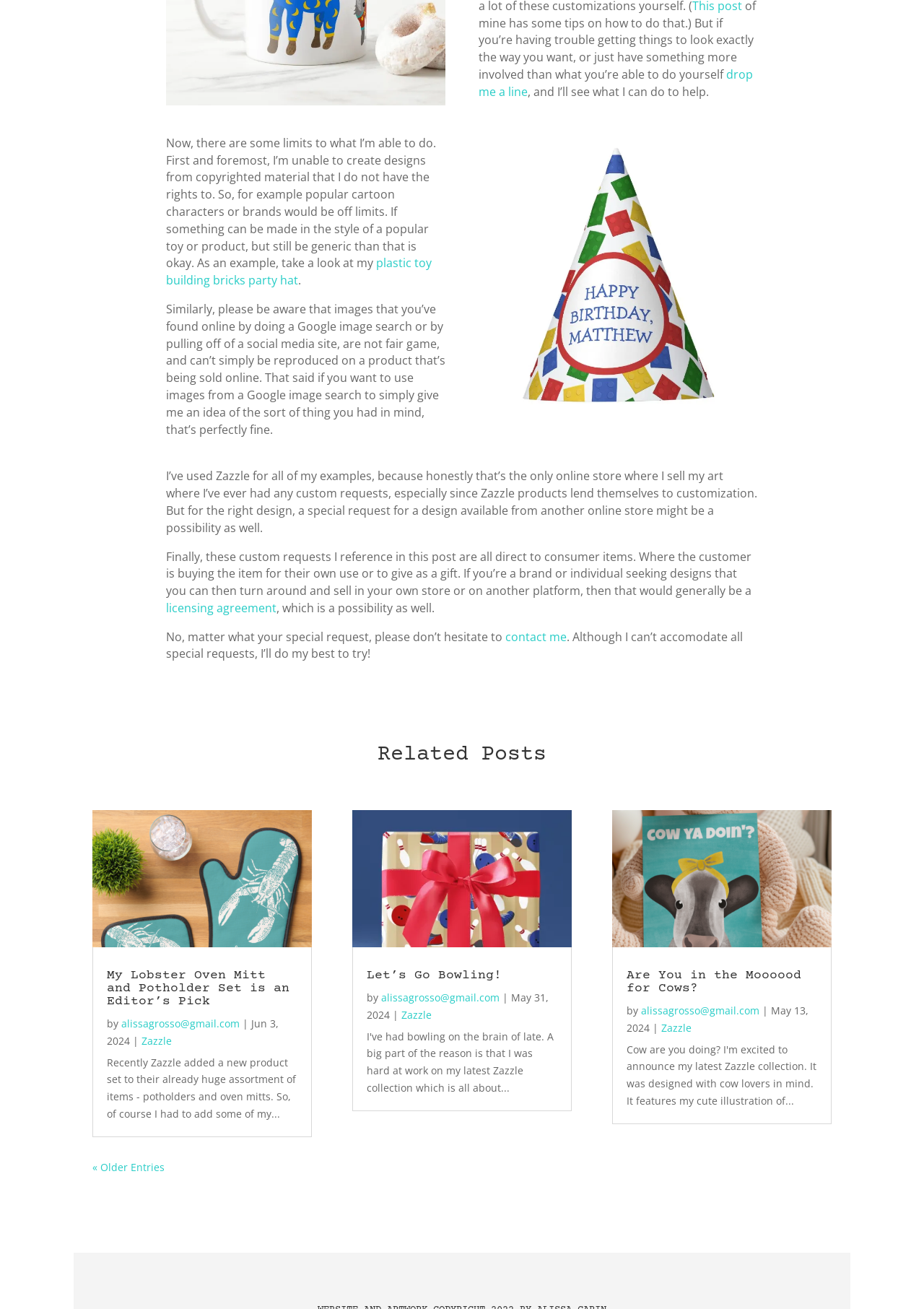Please identify the bounding box coordinates of the element on the webpage that should be clicked to follow this instruction: "go to 'Let’s Go Bowling!' post". The bounding box coordinates should be given as four float numbers between 0 and 1, formatted as [left, top, right, bottom].

[0.381, 0.619, 0.619, 0.724]